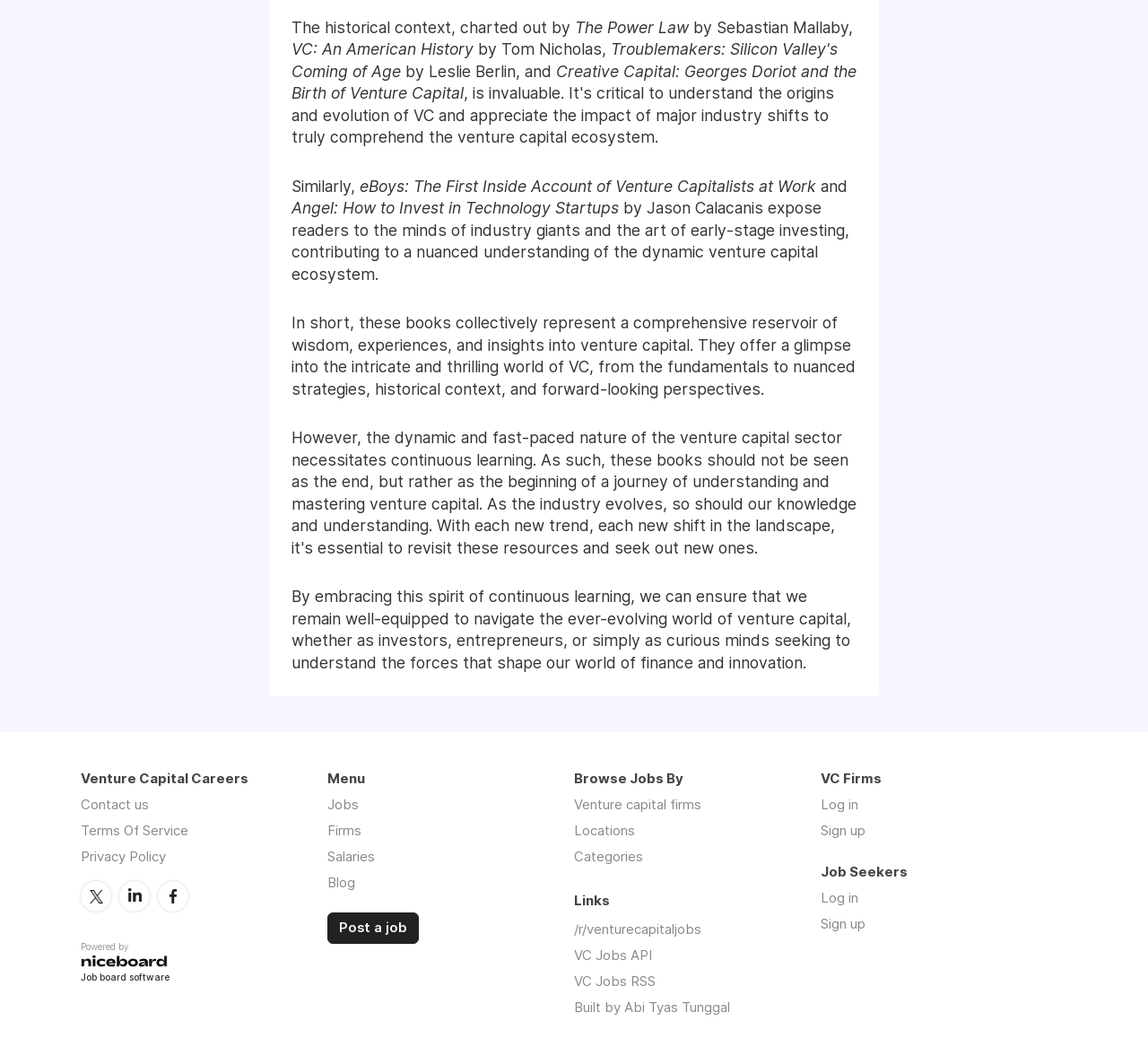What is the topic of the books mentioned?
Refer to the image and offer an in-depth and detailed answer to the question.

The webpage mentions several books, including 'The Power Law', 'VC: An American History', 'Creative Capital: Georges Doriot and the Birth of Venture Capital', and others, which are all related to the topic of venture capital.